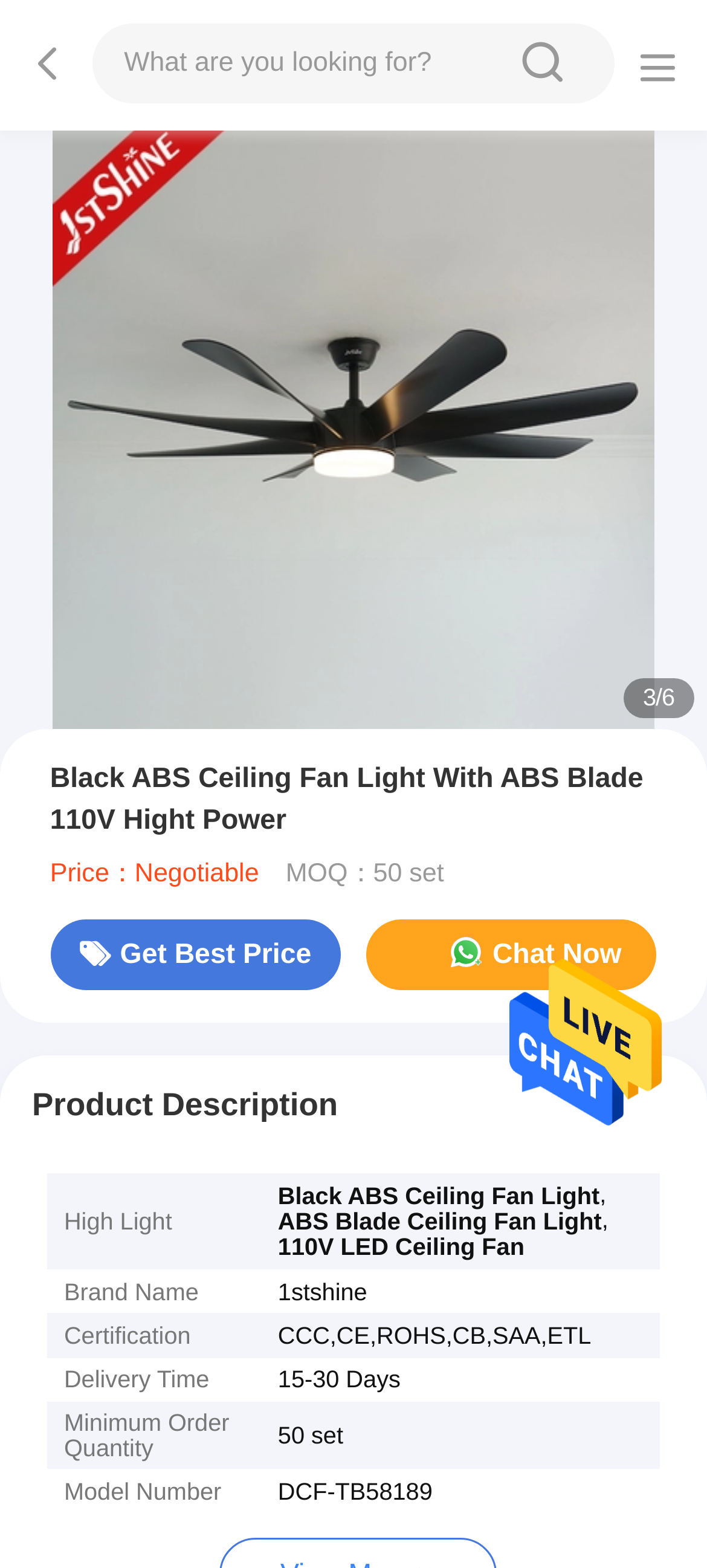Respond to the following query with just one word or a short phrase: 
What is the certification of the product?

CCC,CE,ROHS,CB,SAA,ETL